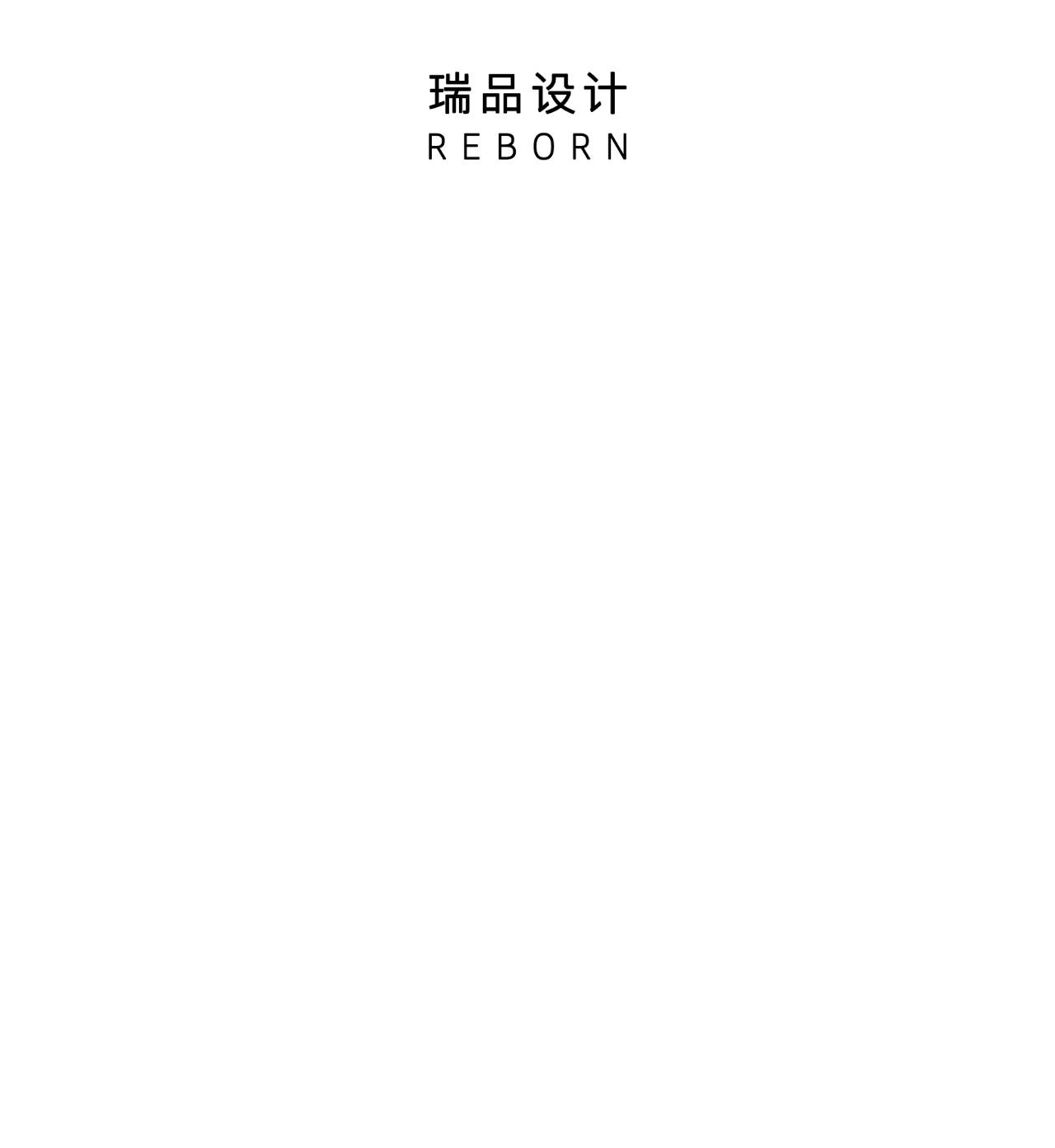Give a succinct answer to this question in a single word or phrase: 
How many links are in the top navigation bar?

3